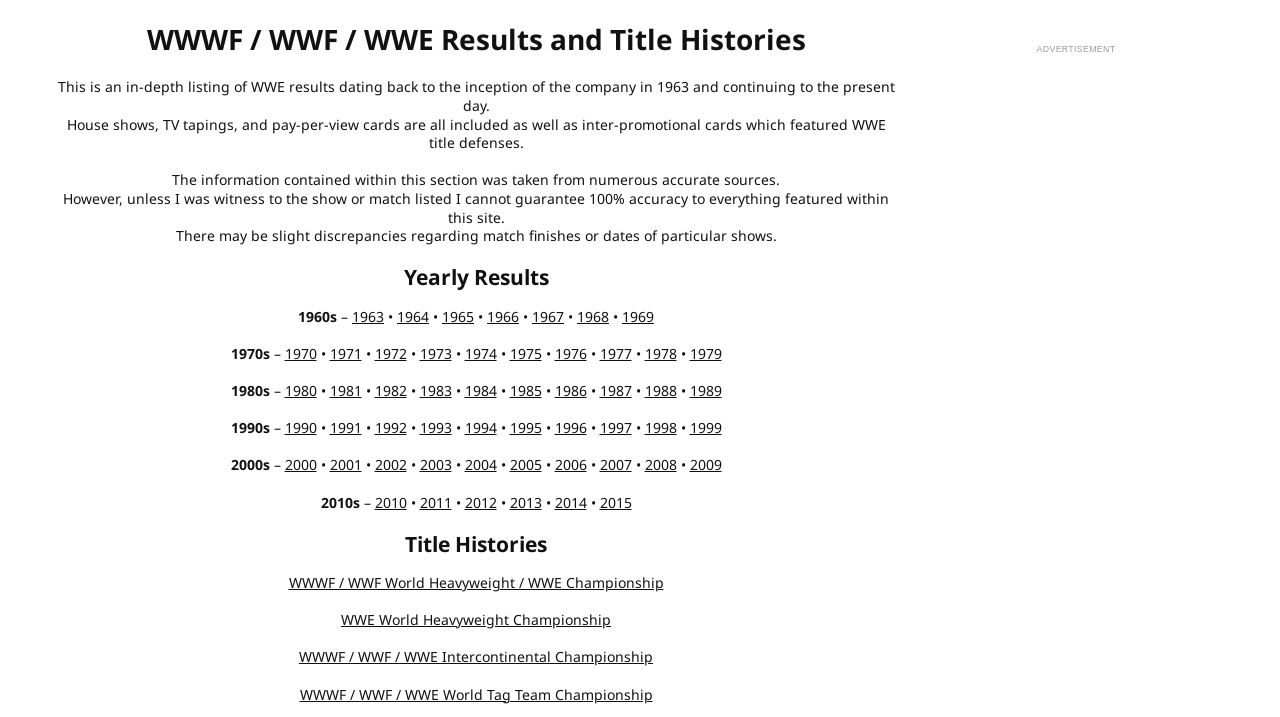What is the purpose of the webpage?
Please give a detailed and thorough answer to the question, covering all relevant points.

The webpage is an in-depth listing of WWE results dating back to the inception of the company in 1963 and continuing to the present day, and it also includes a directory of WWE title histories.